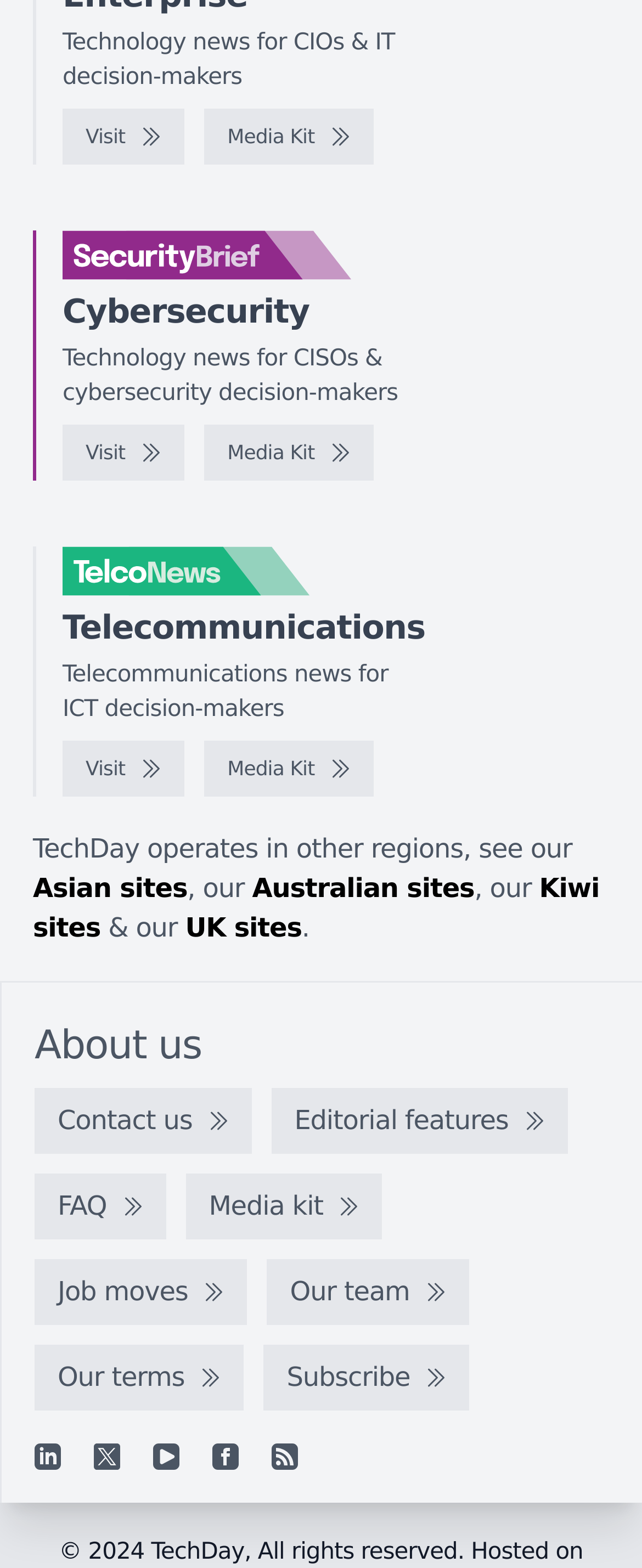Refer to the image and provide an in-depth answer to the question:
How many social media links are available?

Upon inspecting the webpage, I noticed five social media links: Linkedin, X, YouTube, Facebook, and RSS feed. These links are located at the bottom of the webpage, allowing users to connect with the website on various social media platforms.